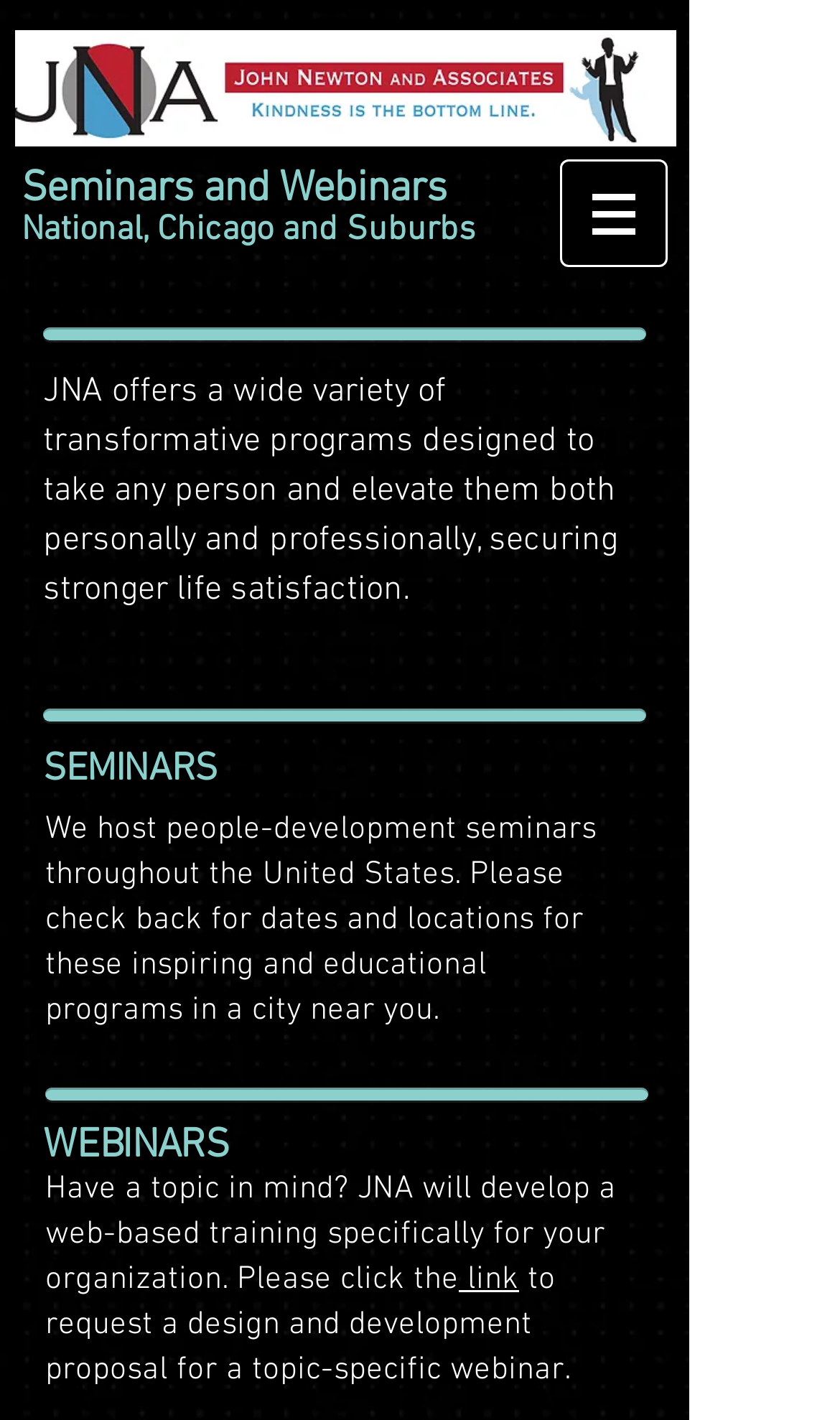Where are JNA's seminars held?
From the image, provide a succinct answer in one word or a short phrase.

Throughout the United States